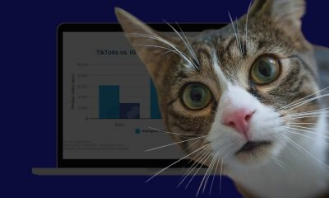What is the tone of the image?
Identify the answer in the screenshot and reply with a single word or phrase.

playful and serious